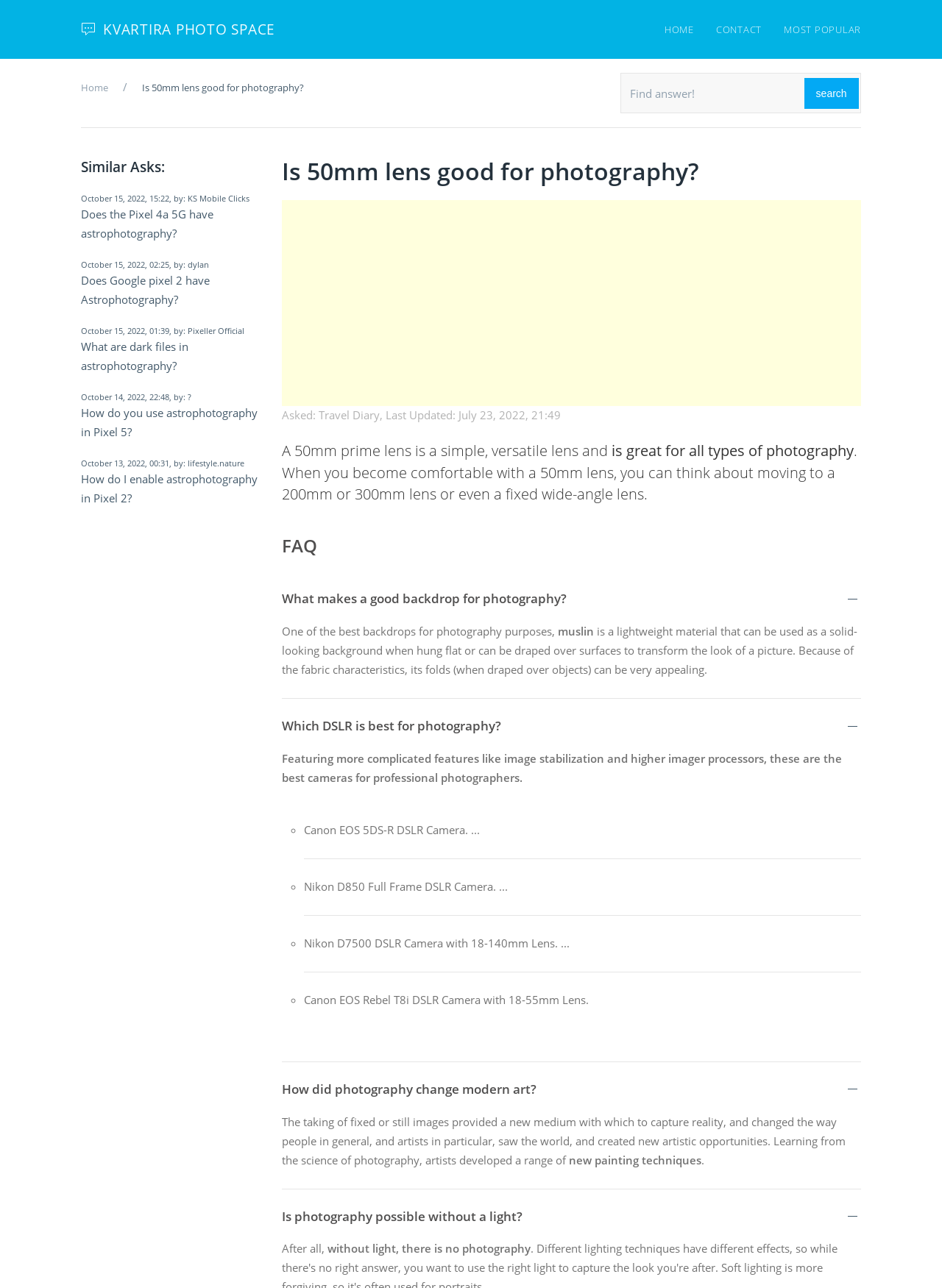Illustrate the webpage's structure and main components comprehensively.

This webpage is about photography, specifically discussing the use of a 50mm prime lens. At the top, there is a navigation bar with links to "KVARTIRA PHOTO SPACE", "HOME", "CONTACT", and "MOST POPULAR". Below the navigation bar, there is a search bar with a button labeled "search" and a textbox to input search queries.

The main content of the webpage is divided into sections. The first section has a heading "Is 50mm lens good for photography?" and a brief introduction to the topic. Below the introduction, there is an advertisement iframe.

The next section is labeled "Similar Asks:" and lists several links to related questions about astrophotography, including questions about the Pixel 4a 5G, Google Pixel 2, and Pixel 5.

Following the "Similar Asks" section, there is a main content section that discusses the benefits of using a 50mm prime lens for photography. The text explains that a 50mm lens is simple, versatile, and great for all types of photography.

Below the main content, there are several FAQs (Frequently Asked Questions) sections. The first FAQ section is about backdrops for photography, and it recommends using muslin as a lightweight and versatile material. The second FAQ section discusses which DSLR (Digital Single-Lens Reflex) camera is best for photography, listing several options from Canon and Nikon. The third FAQ section explores how photography changed modern art, and the fourth FAQ section discusses whether photography is possible without light.

Throughout the webpage, there are several headings, links, and static text elements, as well as an image and an iframe advertisement. The overall layout is organized and easy to follow, with clear headings and concise text.